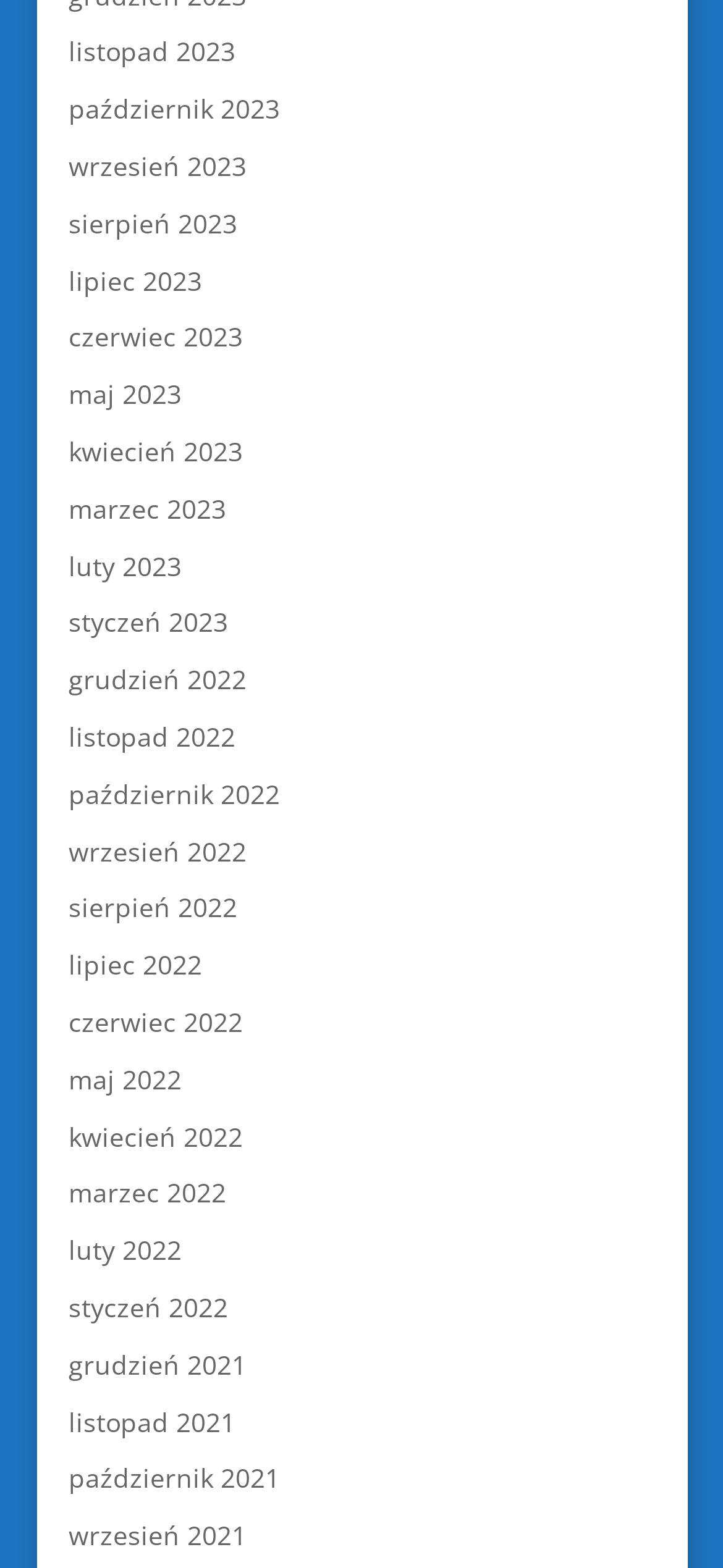Look at the image and give a detailed response to the following question: Are the months listed in chronological order?

By examining the links on the left side of the webpage, we can see that the months are listed in chronological order, with the most recent month 'listopad 2023' at the top and the earliest month 'wrzesień 2021' at the bottom.